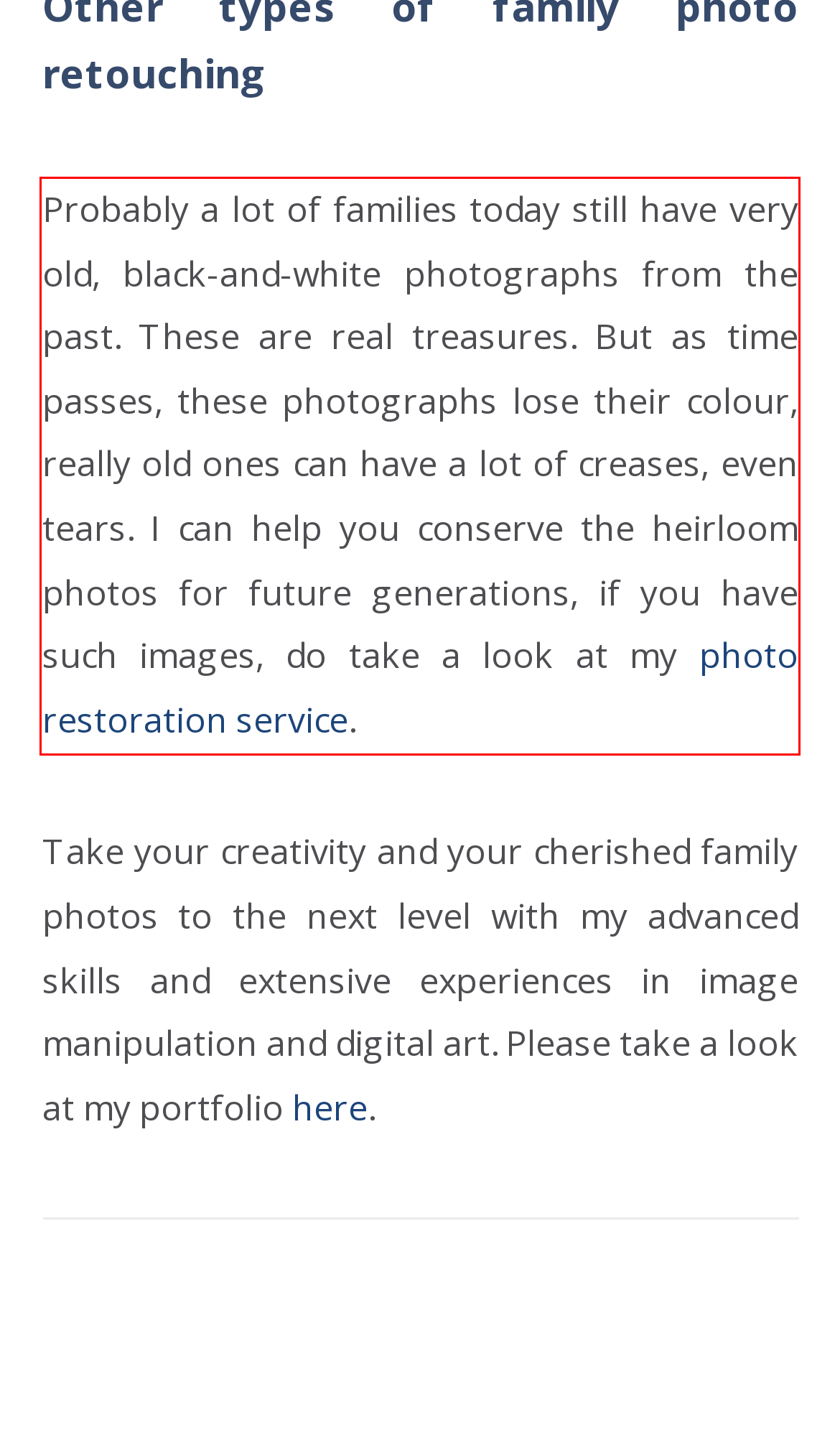Examine the screenshot of the webpage, locate the red bounding box, and perform OCR to extract the text contained within it.

Probably a lot of families today still have very old, black-and-white photographs from the past. These are real treasures. But as time passes, these photographs lose their colour, really old ones can have a lot of creases, even tears. I can help you conserve the heirloom photos for future generations, if you have such images, do take a look at my photo restoration service.